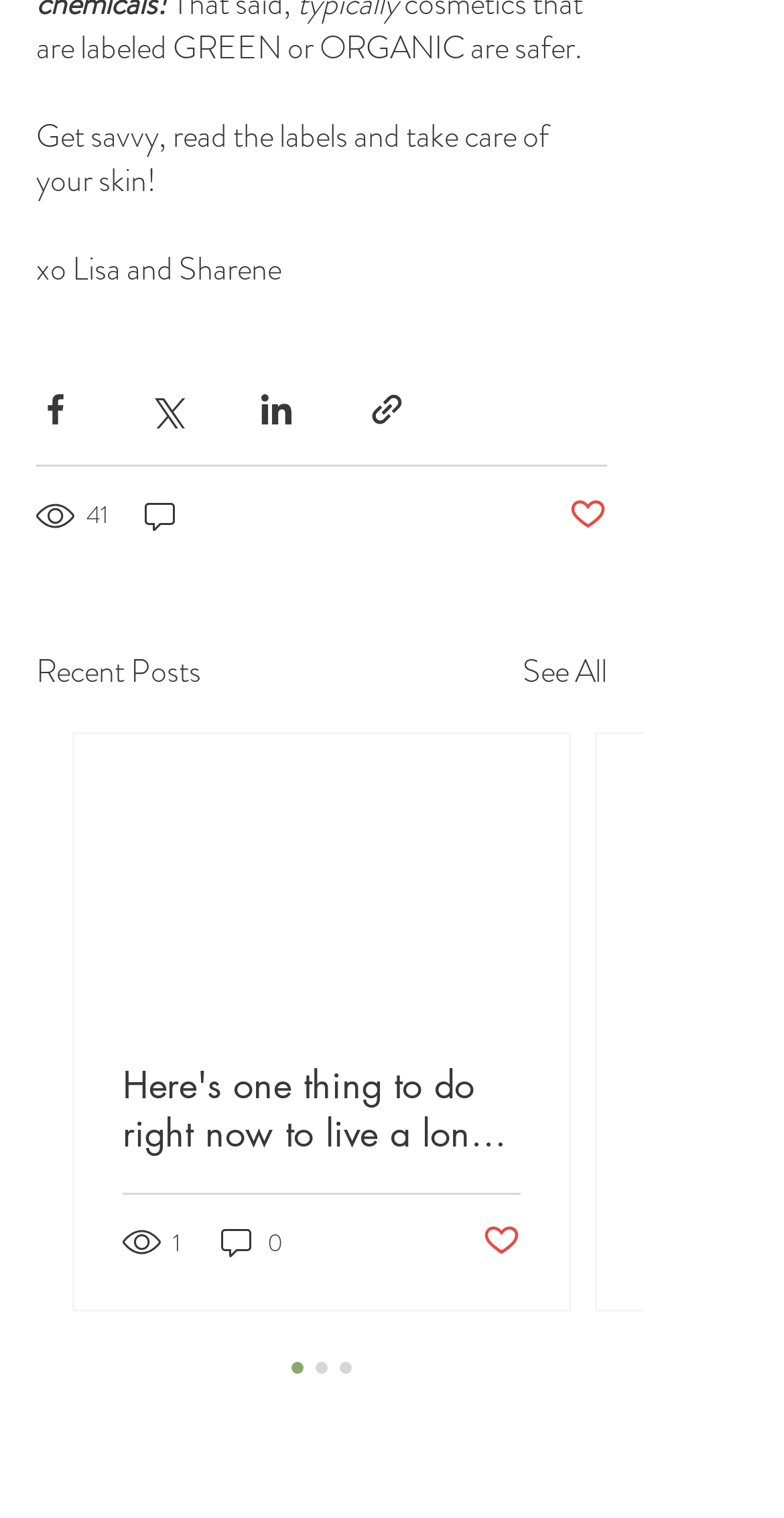Please determine the bounding box coordinates of the element's region to click for the following instruction: "Share via Facebook".

[0.046, 0.256, 0.095, 0.282]